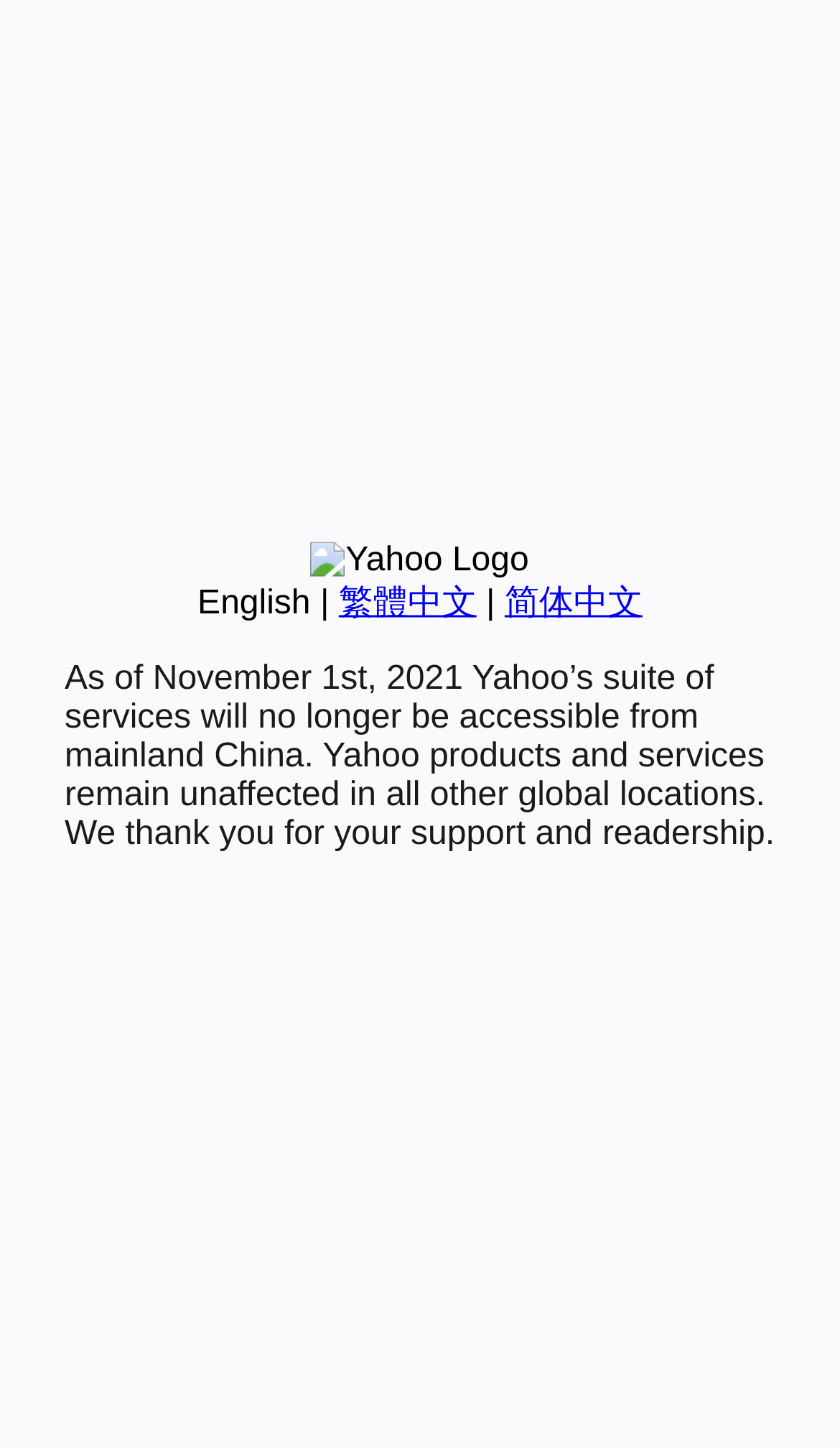Please find the bounding box coordinates (top-left x, top-left y, bottom-right x, bottom-right y) in the screenshot for the UI element described as follows: 繁體中文

[0.403, 0.404, 0.567, 0.429]